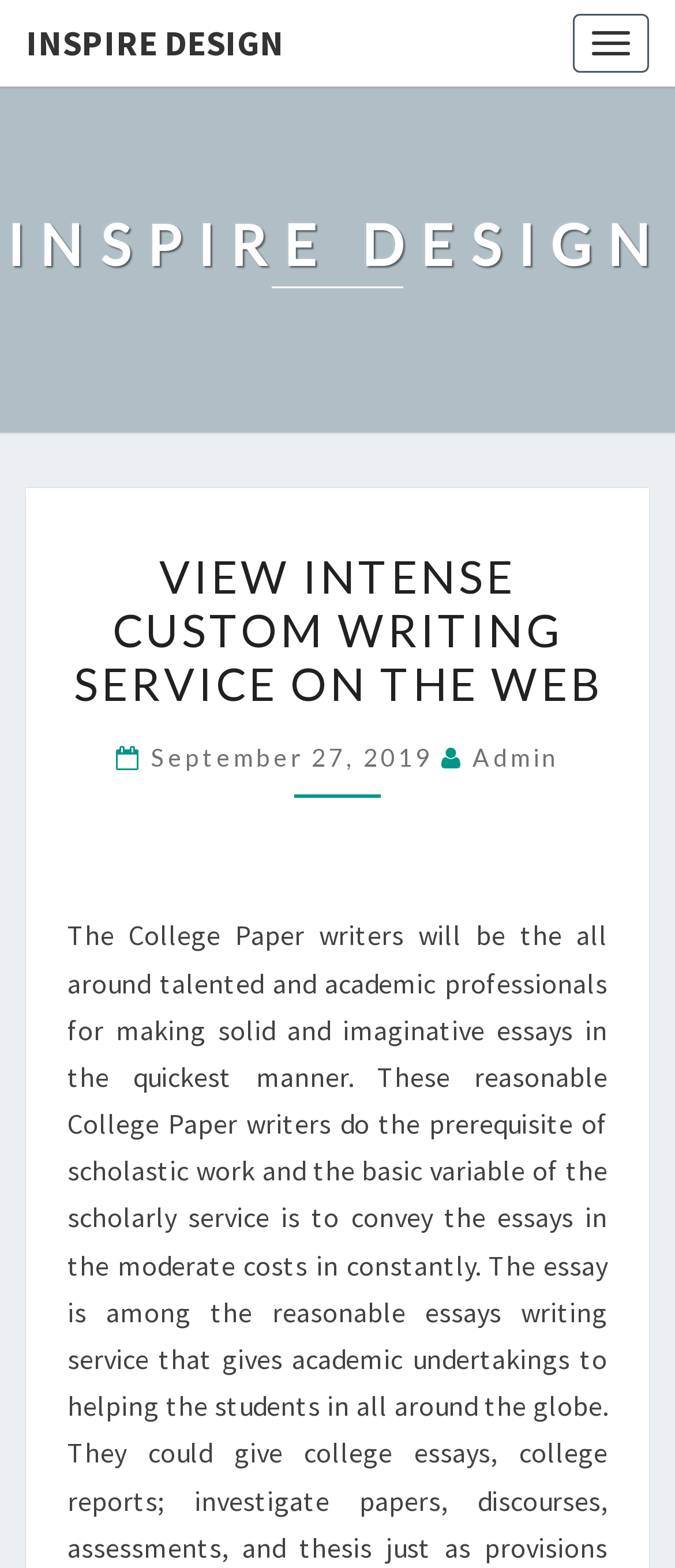Please provide the bounding box coordinates in the format (top-left x, top-left y, bottom-right x, bottom-right y). Remember, all values are floating point numbers between 0 and 1. What is the bounding box coordinate of the region described as: Inspire design

[0.01, 0.135, 0.99, 0.196]